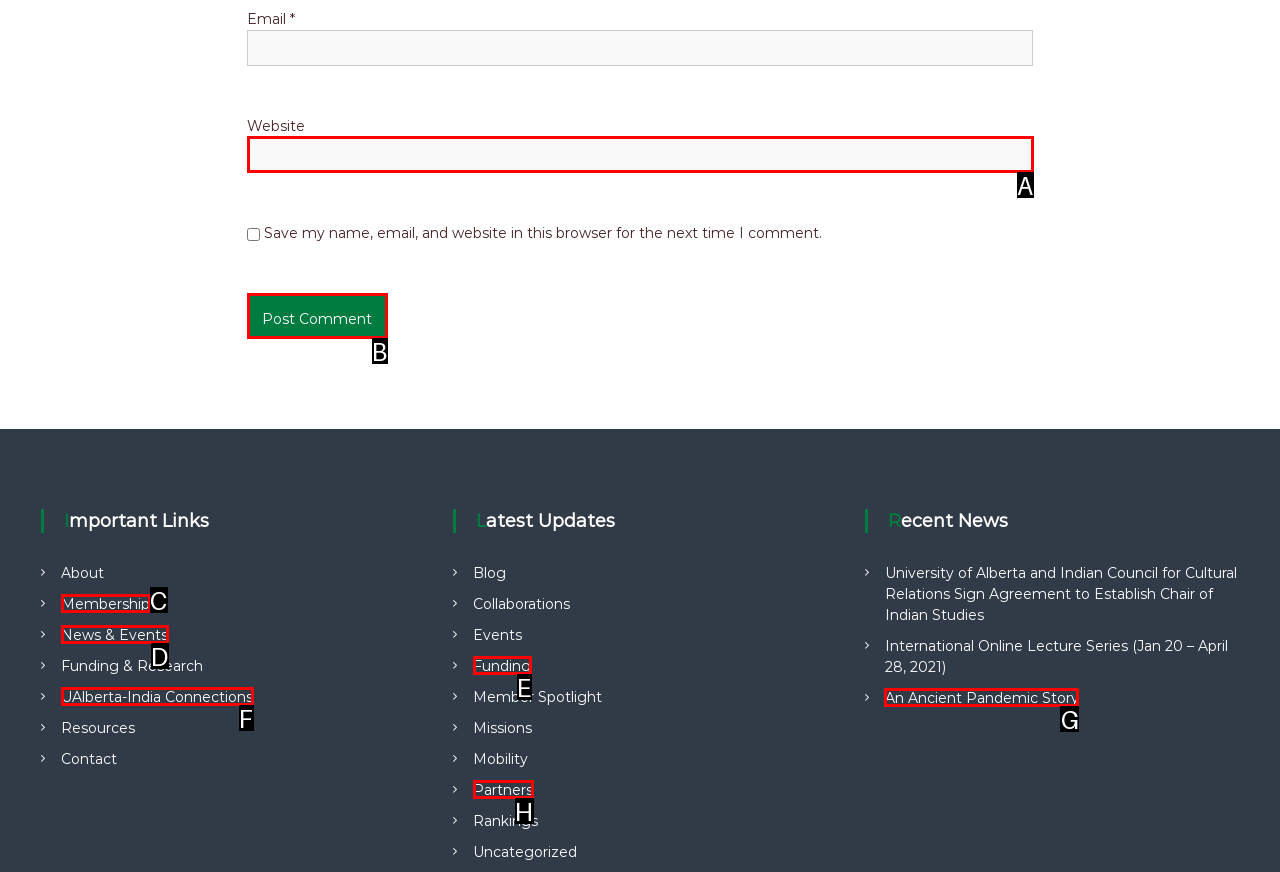Choose the option that best matches the element: Wix.com
Respond with the letter of the correct option.

None